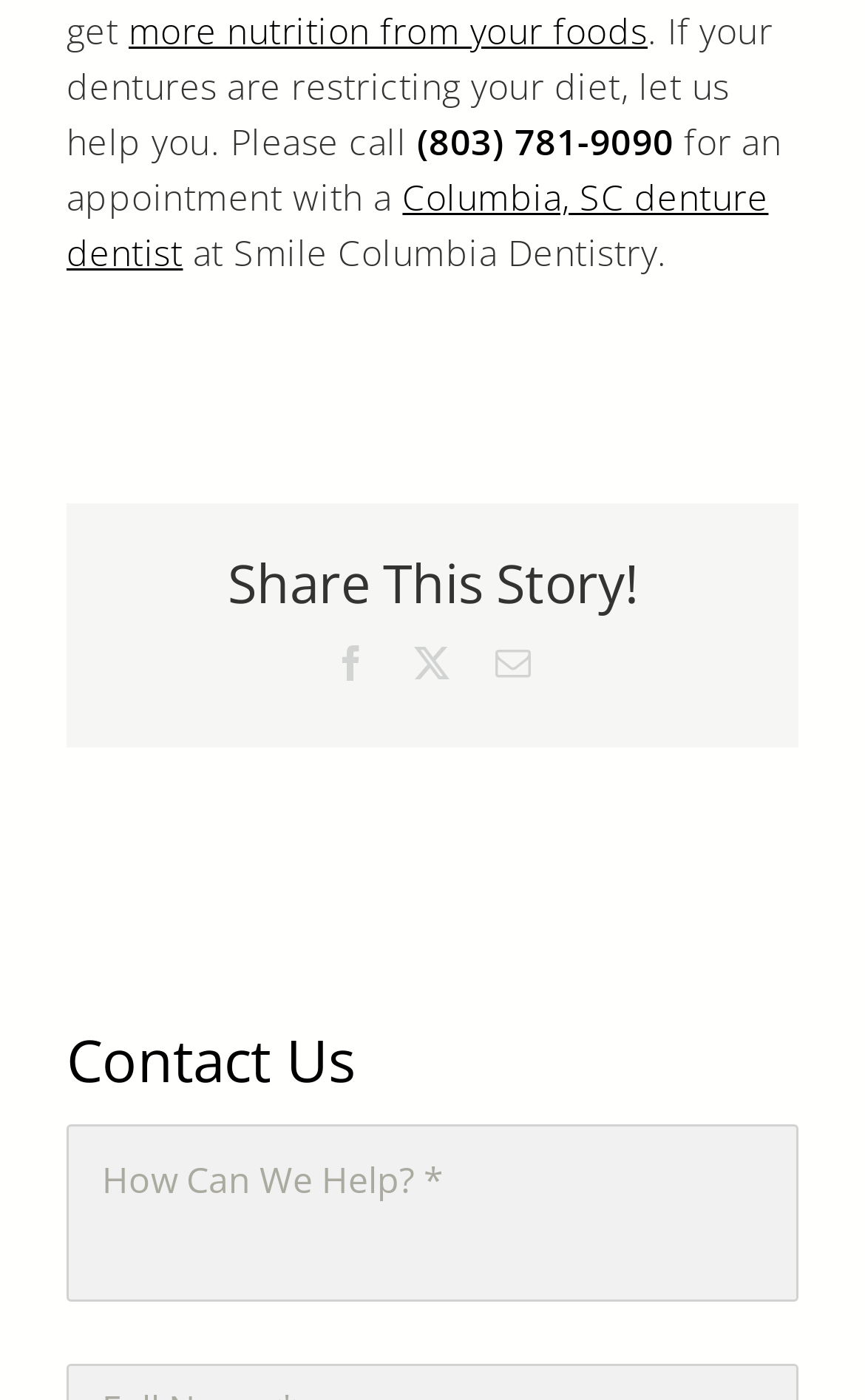Extract the bounding box coordinates of the UI element described: "Columbia, SC denture dentist". Provide the coordinates in the format [left, top, right, bottom] with values ranging from 0 to 1.

[0.077, 0.124, 0.888, 0.199]